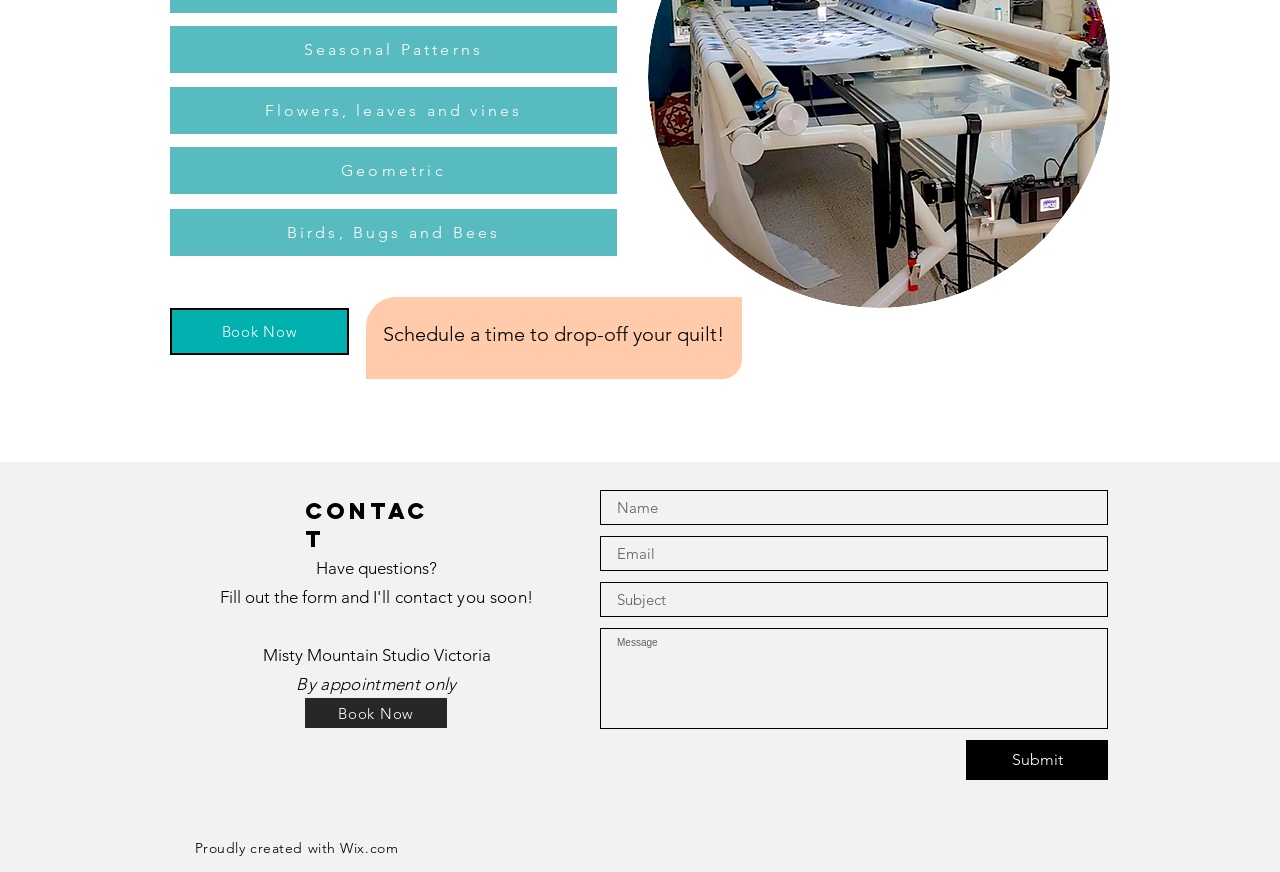Please identify the bounding box coordinates of where to click in order to follow the instruction: "Fill out the contact form".

[0.469, 0.562, 0.866, 0.602]